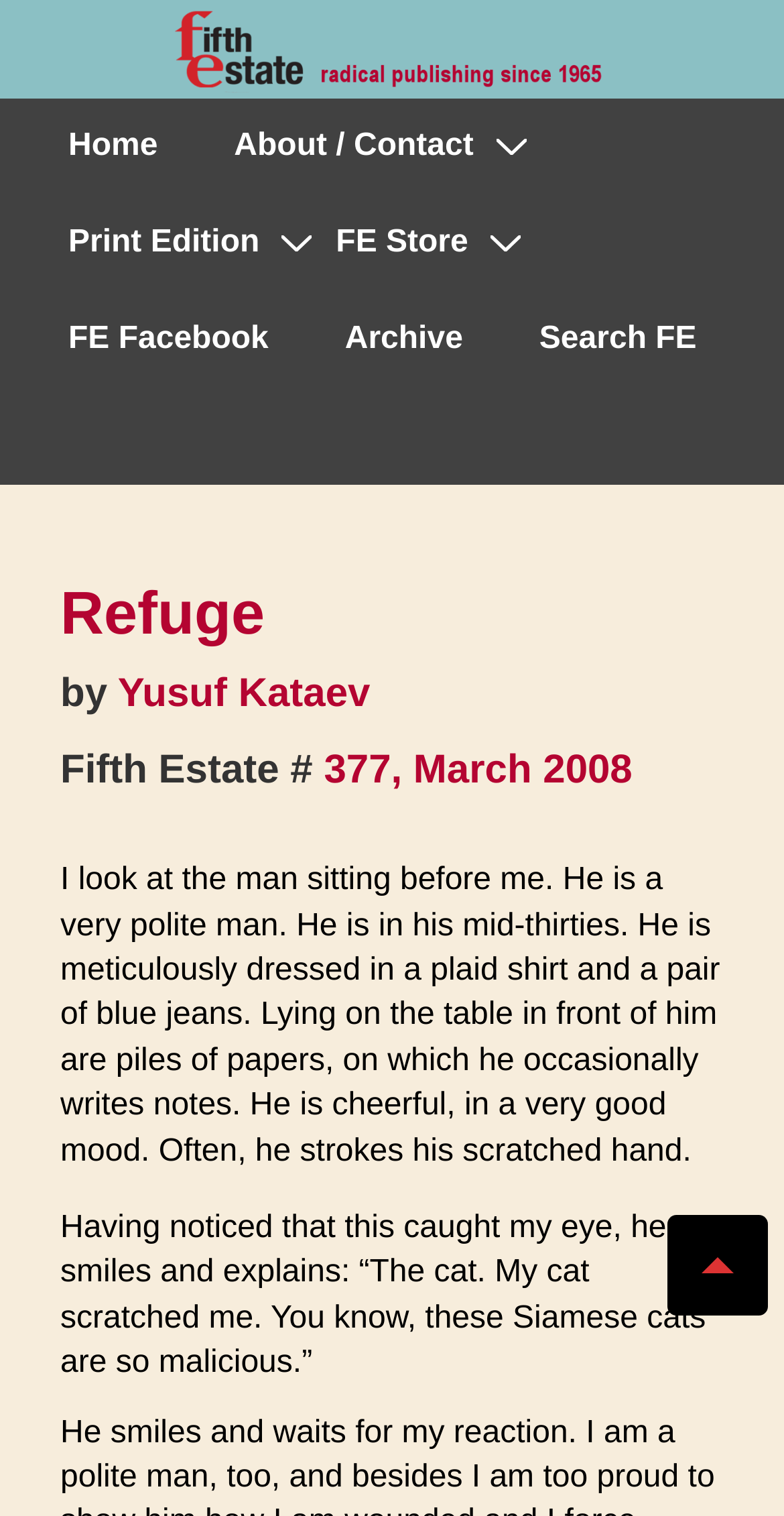Determine the bounding box for the HTML element described here: "FE Facebook". The coordinates should be given as [left, top, right, bottom] with each number being a float between 0 and 1.

[0.041, 0.193, 0.389, 0.256]